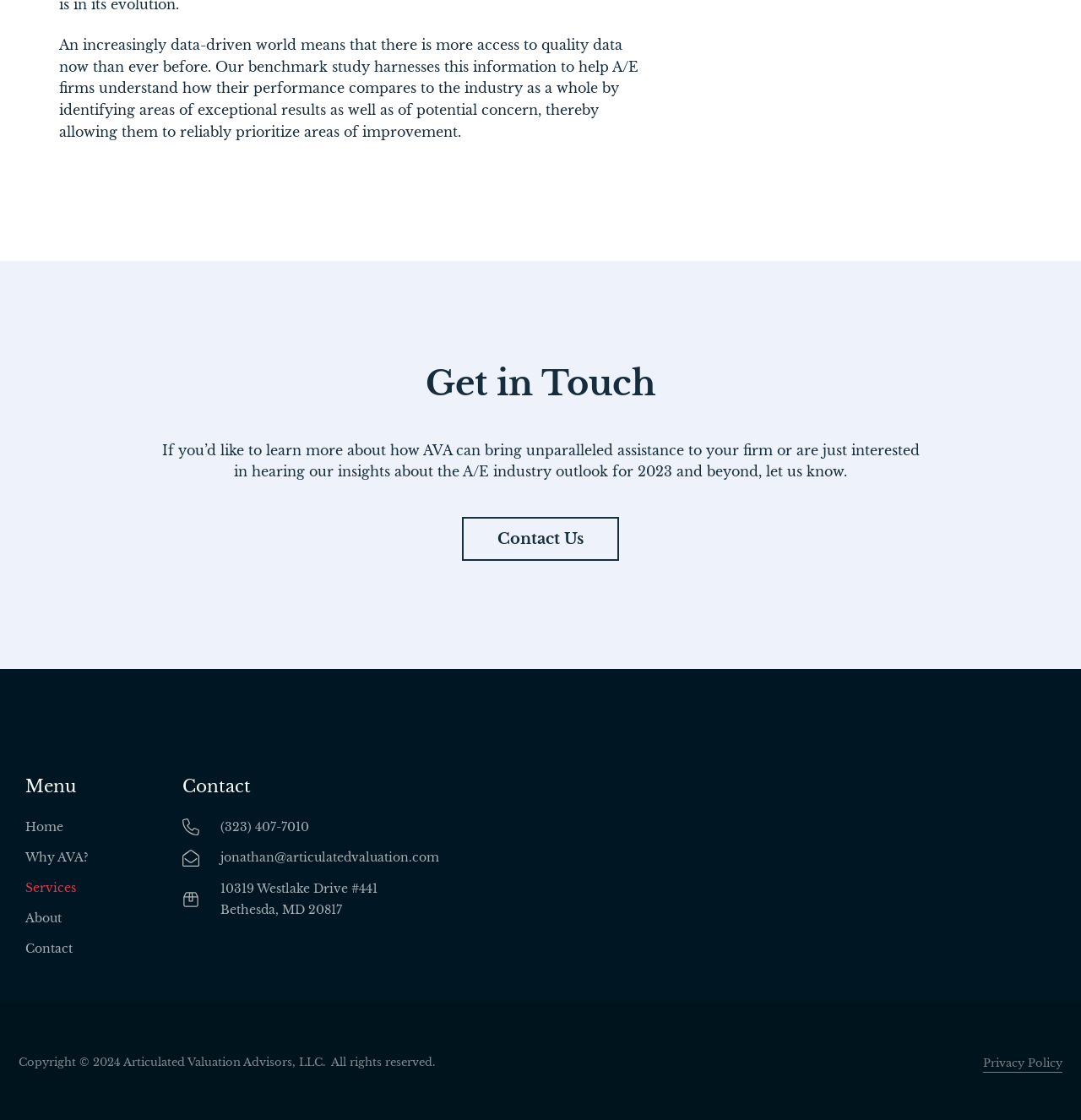Please mark the clickable region by giving the bounding box coordinates needed to complete this instruction: "Click 'Contact Us'".

[0.427, 0.461, 0.573, 0.501]